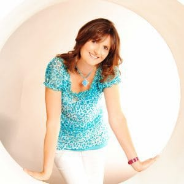Where are the fun activities likely to take place?
Based on the screenshot, provide your answer in one word or phrase.

Bristol and nearby areas